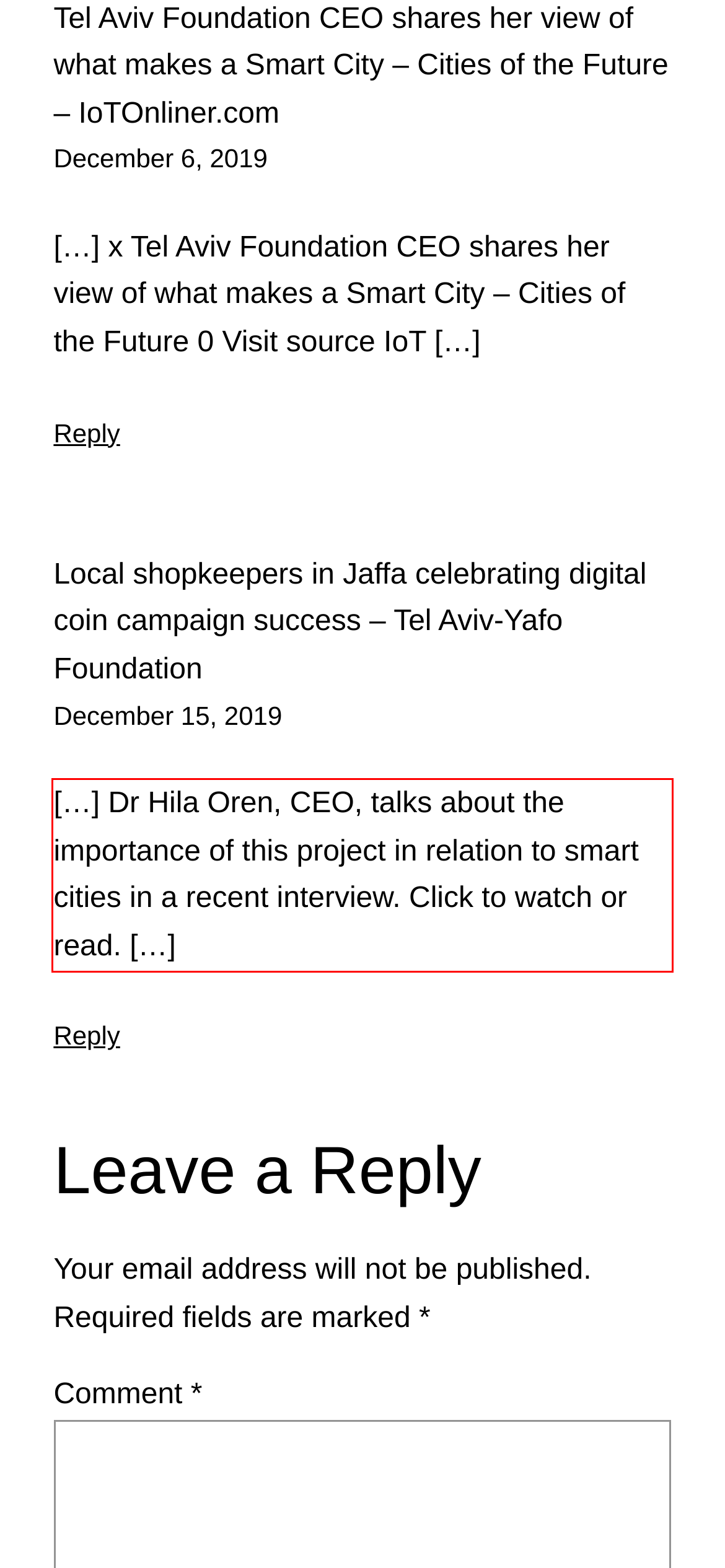Examine the screenshot of the webpage, locate the red bounding box, and perform OCR to extract the text contained within it.

[…] Dr Hila Oren, CEO, talks about the importance of this project in relation to smart cities in a recent interview. Click to watch or read. […]